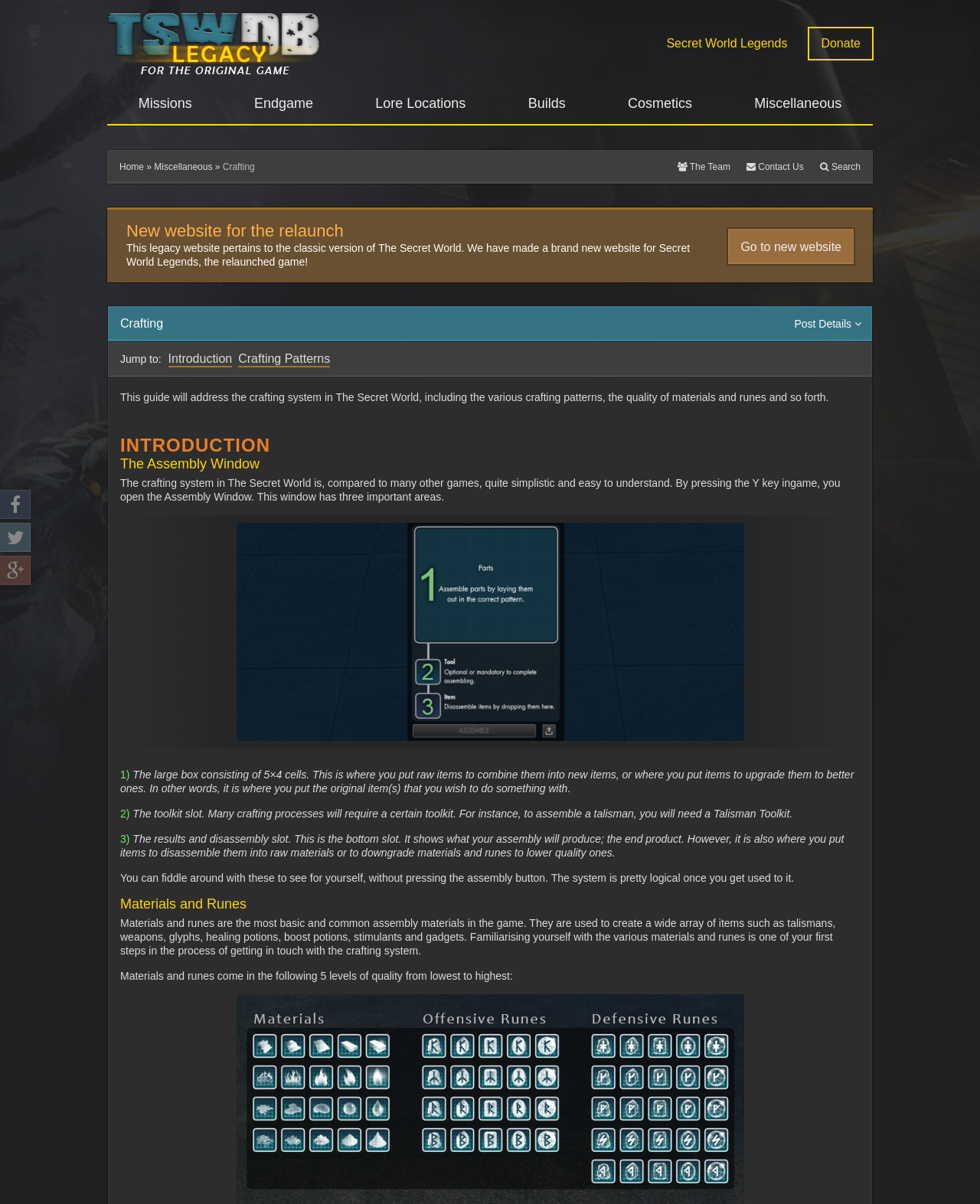Please find the bounding box coordinates of the section that needs to be clicked to achieve this instruction: "Read the 'Introduction' section".

[0.172, 0.292, 0.237, 0.305]